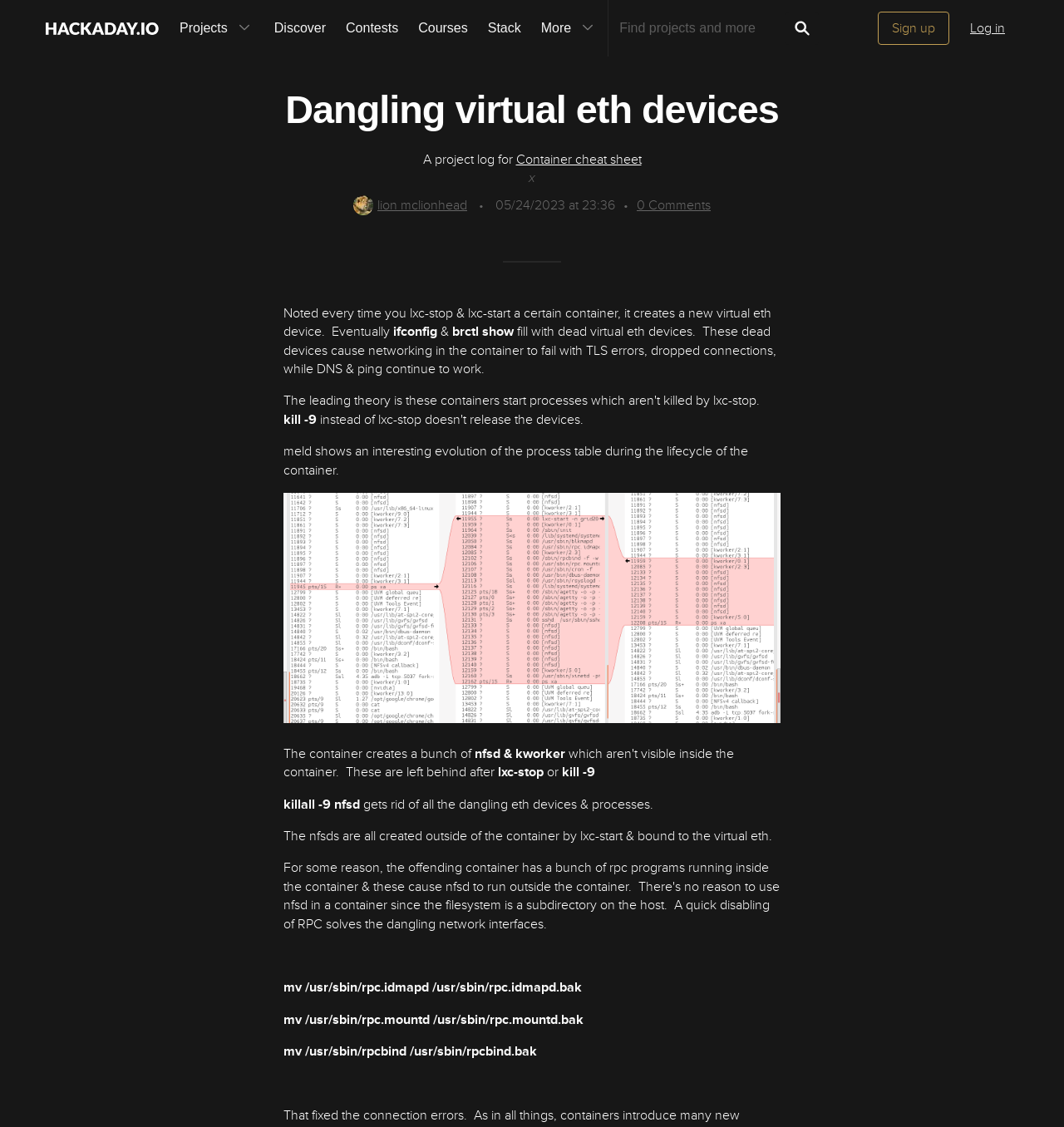Determine the bounding box coordinates of the clickable region to carry out the instruction: "Log in".

[0.898, 0.01, 0.958, 0.04]